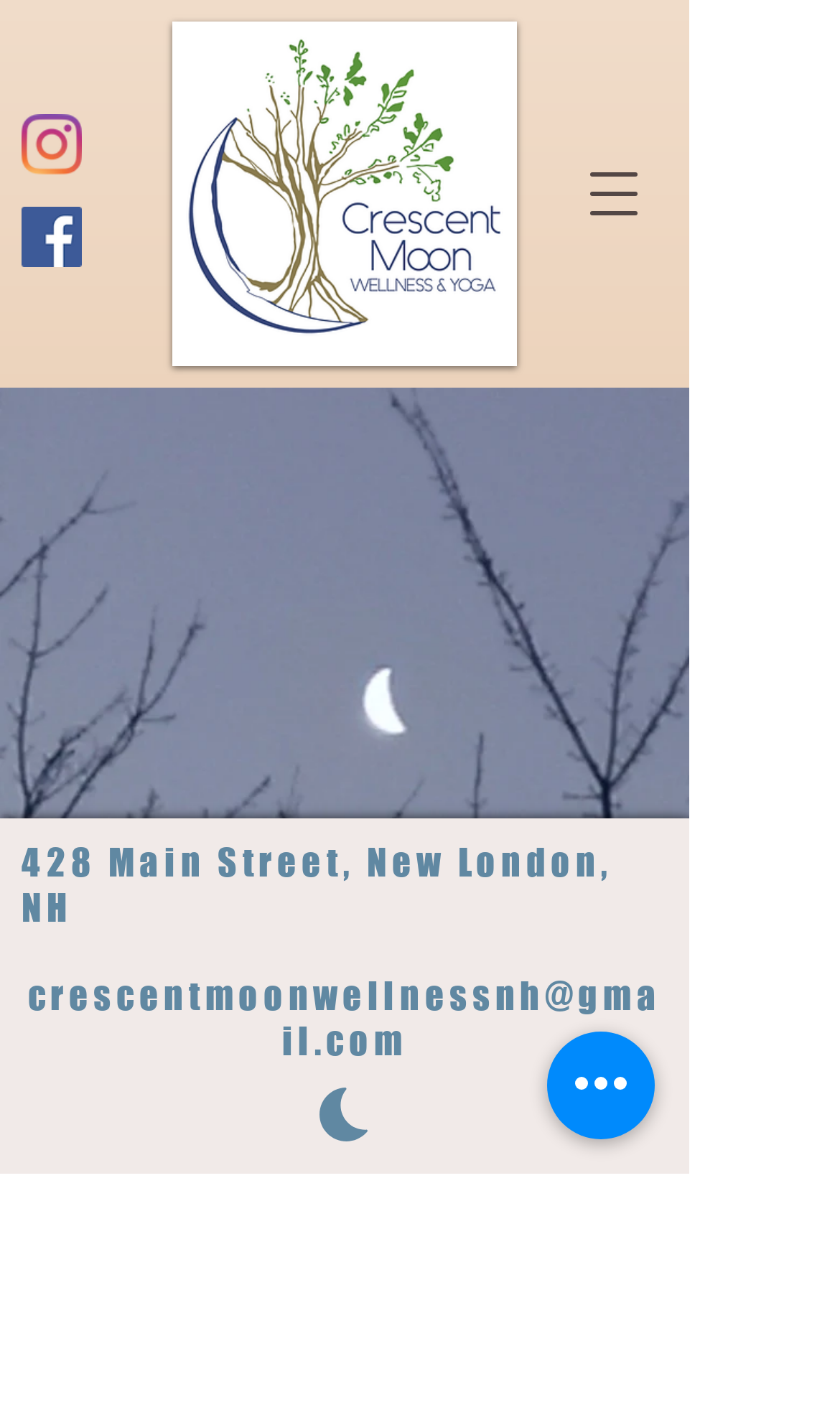Detail the features and information presented on the webpage.

This webpage is about Knee Supports, specifically a set of 2 from Crescent Moon NH. At the top left, there is a social bar with links to Instagram and Facebook, each accompanied by their respective icons. To the right of the social bar, the Crescent Moon logo is displayed.

Below the social bar and logo, there is a main content area that takes up most of the page. At the top right of this area, an "Open navigation menu" button is located.

In the main content area, there is a section with the business's address, "428 Main Street, New London, NH", and email address, "crescentmoonwellnessnh@gmail.com", which is also a clickable link. Below this section, there is an image of a crescent moon.

At the bottom of the page, there is a footer section with a copyright notice, "© 2016 by Crescent Moon Yoga. Created with", and a link to Wix.com. To the right of the copyright notice, there are links to "Terms of Use" and "Privacy Policy".

Additionally, there is a "Quick actions" button located near the bottom right of the page.